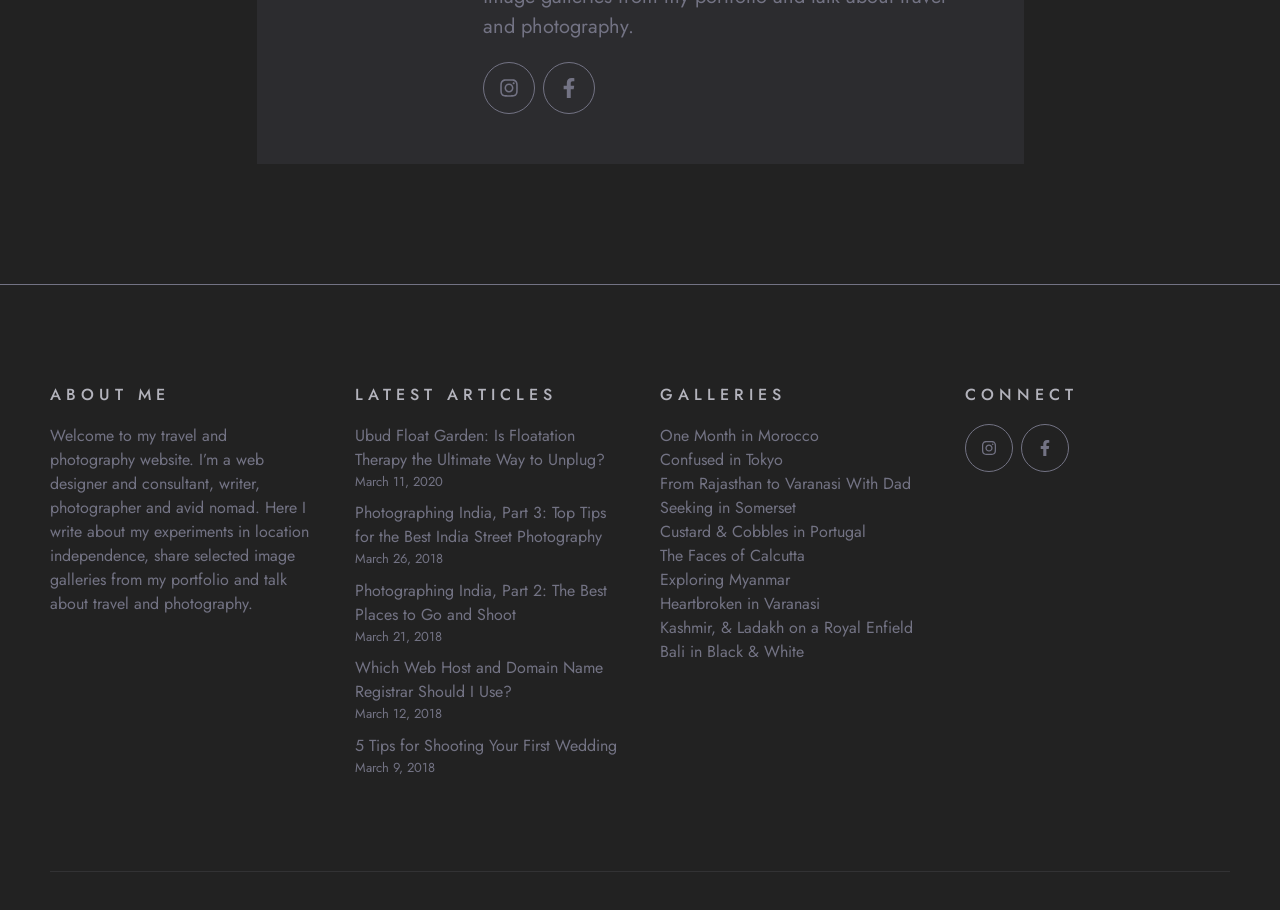Using the details in the image, give a detailed response to the question below:
What is the date of the latest article?

The date of the latest article can be determined by reading the static text next to the first article link under the 'LATEST ARTICLES' heading, which states 'March 11, 2020'.